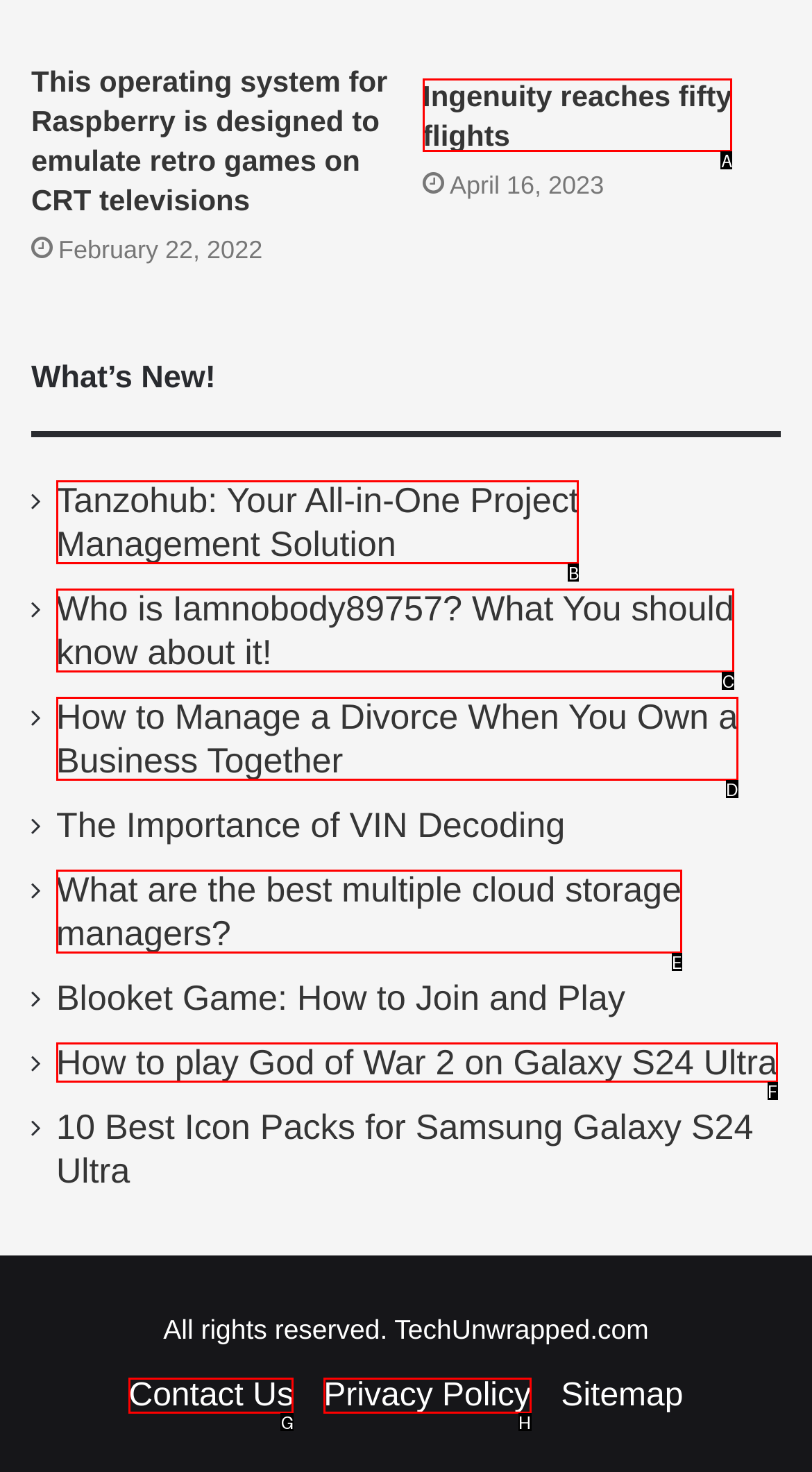Select the letter that corresponds to the UI element described as: Ingenuity reaches fifty flights
Answer by providing the letter from the given choices.

A